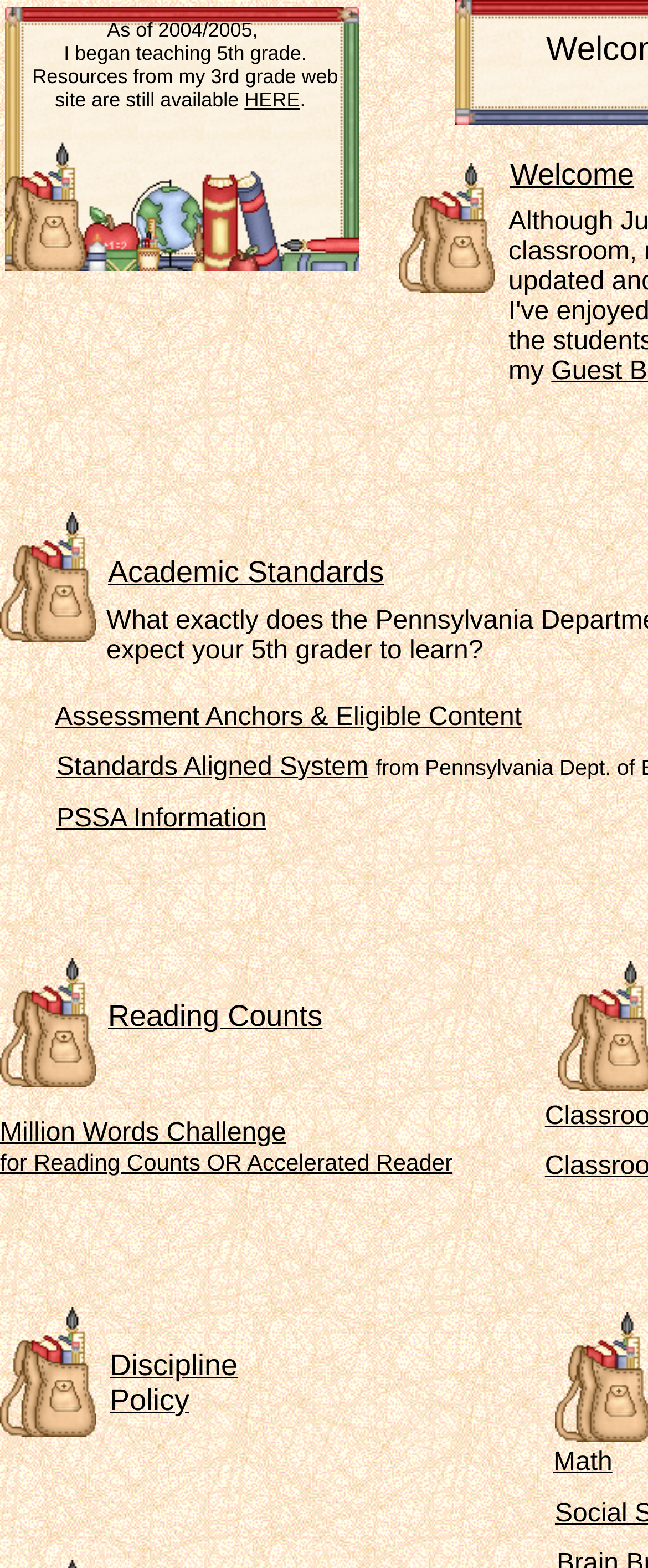Bounding box coordinates are specified in the format (top-left x, top-left y, bottom-right x, bottom-right y). All values are floating point numbers bounded between 0 and 1. Please provide the bounding box coordinate of the region this sentence describes: Assessment Anchors & Eligible Content

[0.085, 0.449, 0.805, 0.467]